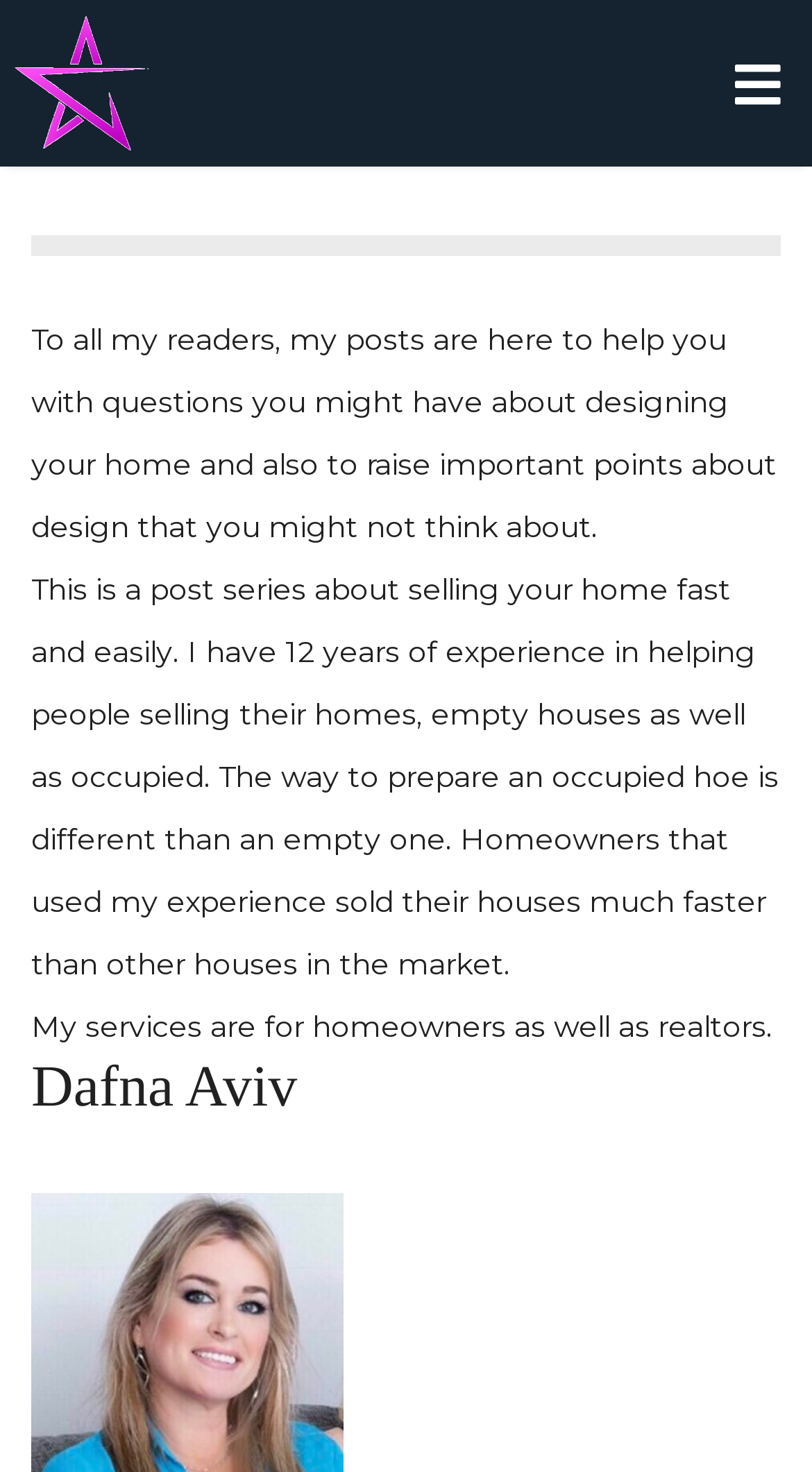Who can benefit from the author's services?
Answer the question in a detailed and comprehensive manner.

The webpage states that 'My services are for homeowners as well as realtors', which implies that the author's services are targeted towards both homeowners and realtors.